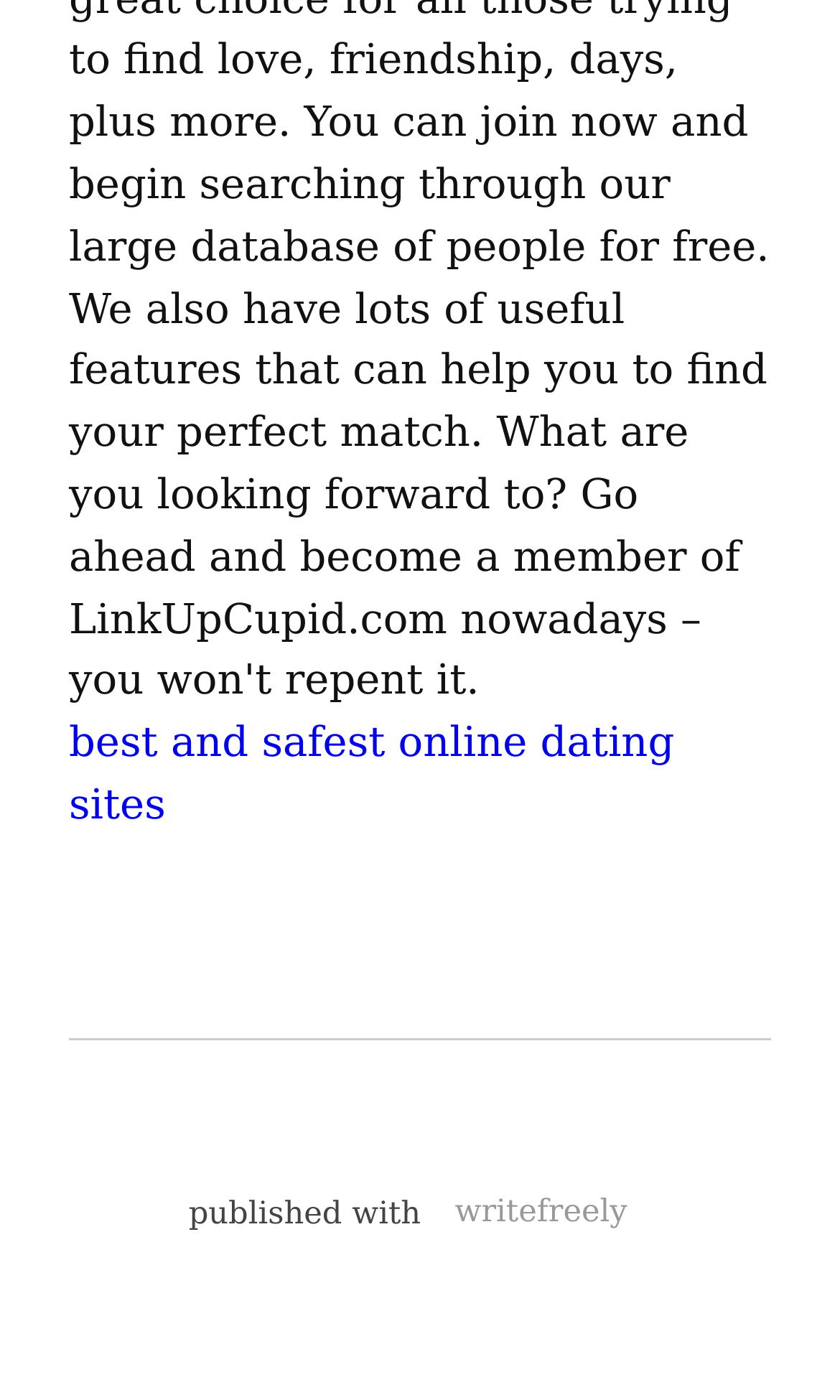Please specify the bounding box coordinates in the format (top-left x, top-left y, bottom-right x, bottom-right y), with values ranging from 0 to 1. Identify the bounding box for the UI component described as follows: writefreely

[0.505, 0.841, 0.784, 0.901]